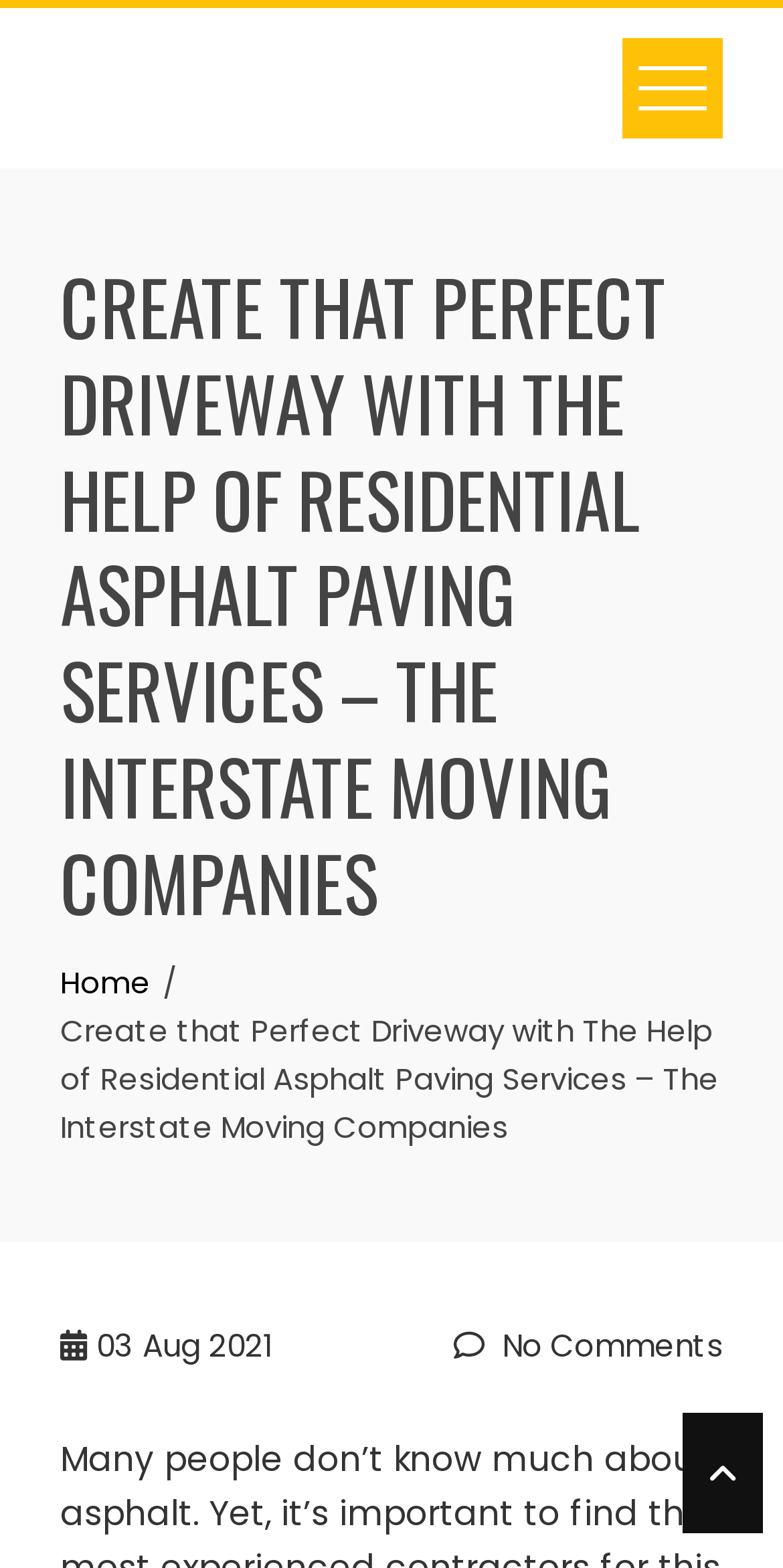Give a concise answer using one word or a phrase to the following question:
What is the navigation element above the main heading?

Breadcrumbs